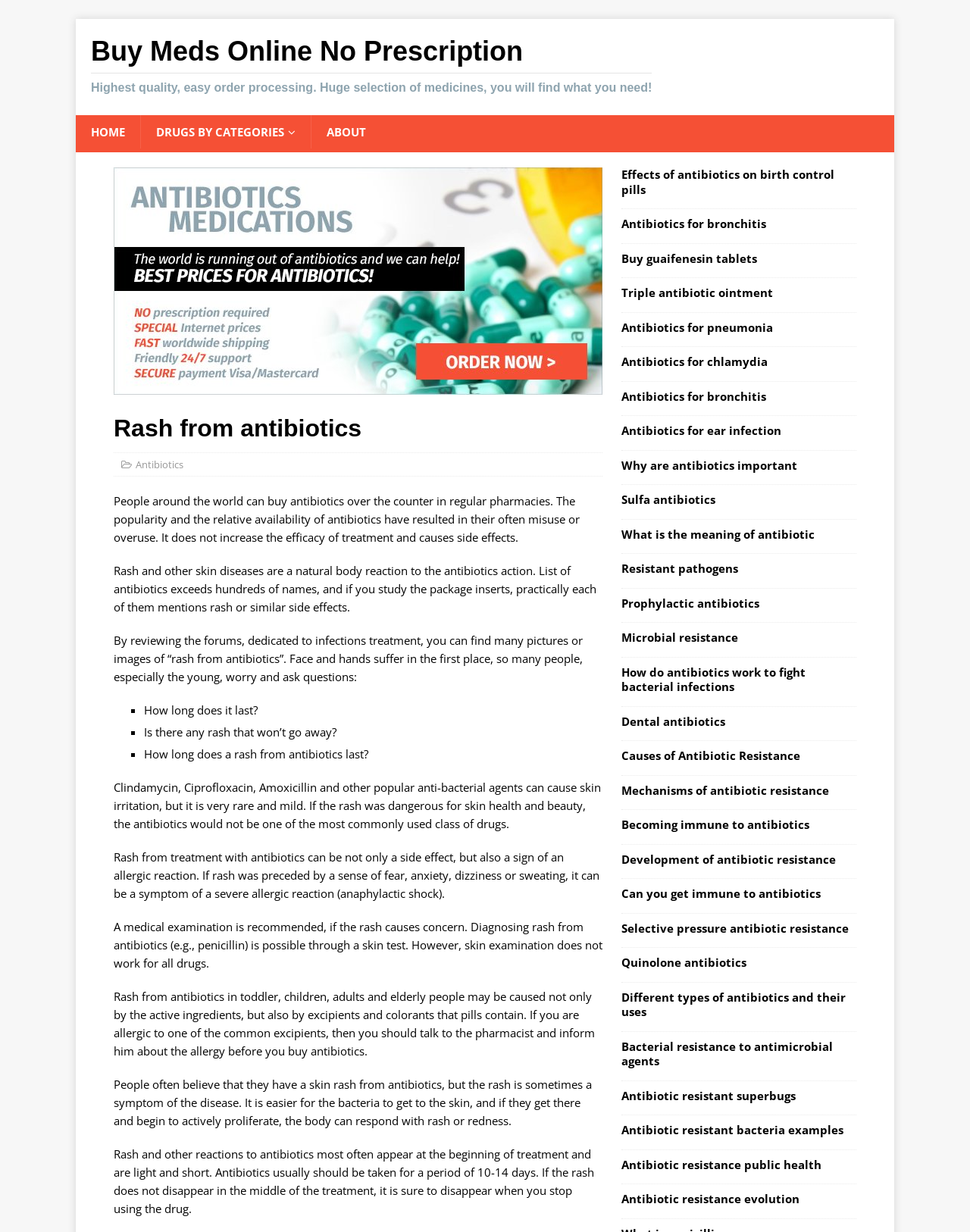Please provide a comprehensive response to the question below by analyzing the image: 
How long does a rash from antibiotics last?

The webpage states that antibiotics usually should be taken for a period of 10-14 days, and if the rash does not disappear in the middle of the treatment, it is sure to disappear when you stop using the drug.